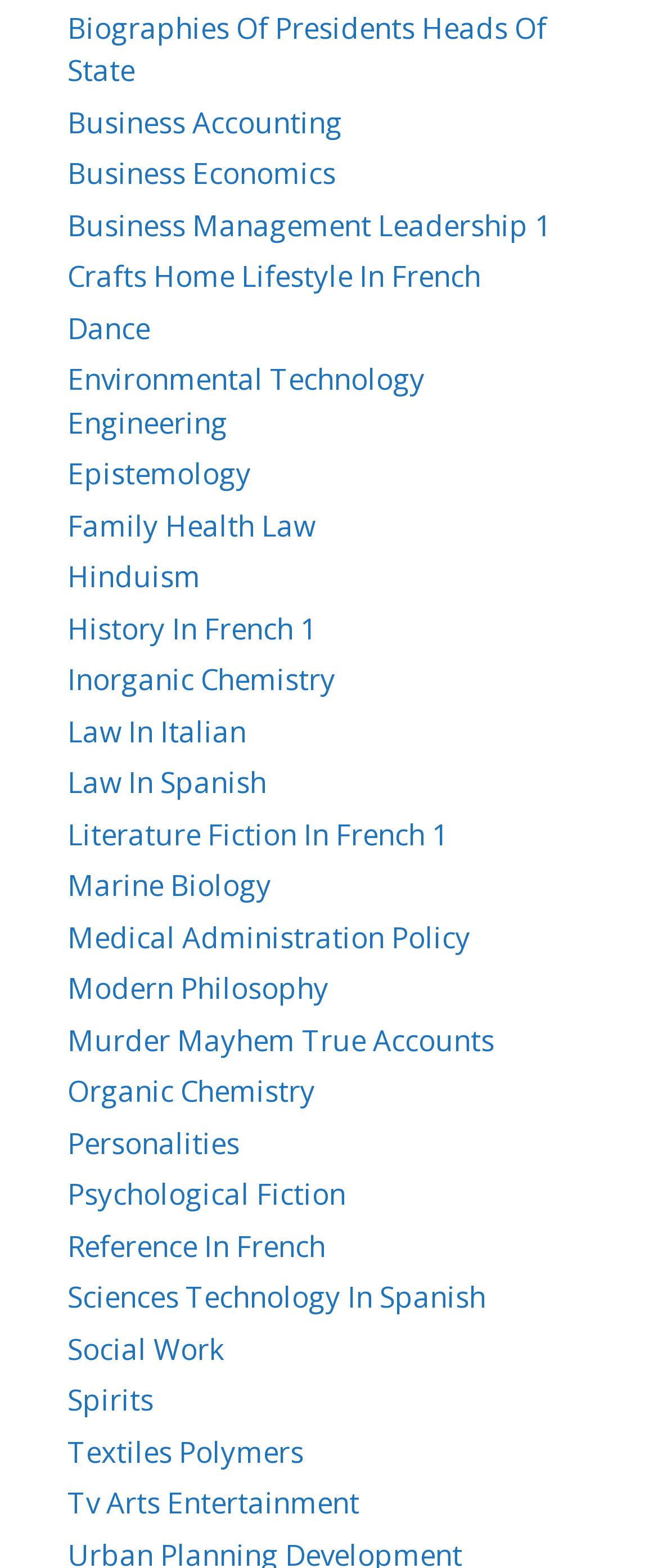Please mark the clickable region by giving the bounding box coordinates needed to complete this instruction: "Discover Environmental Technology Engineering".

[0.103, 0.229, 0.646, 0.281]